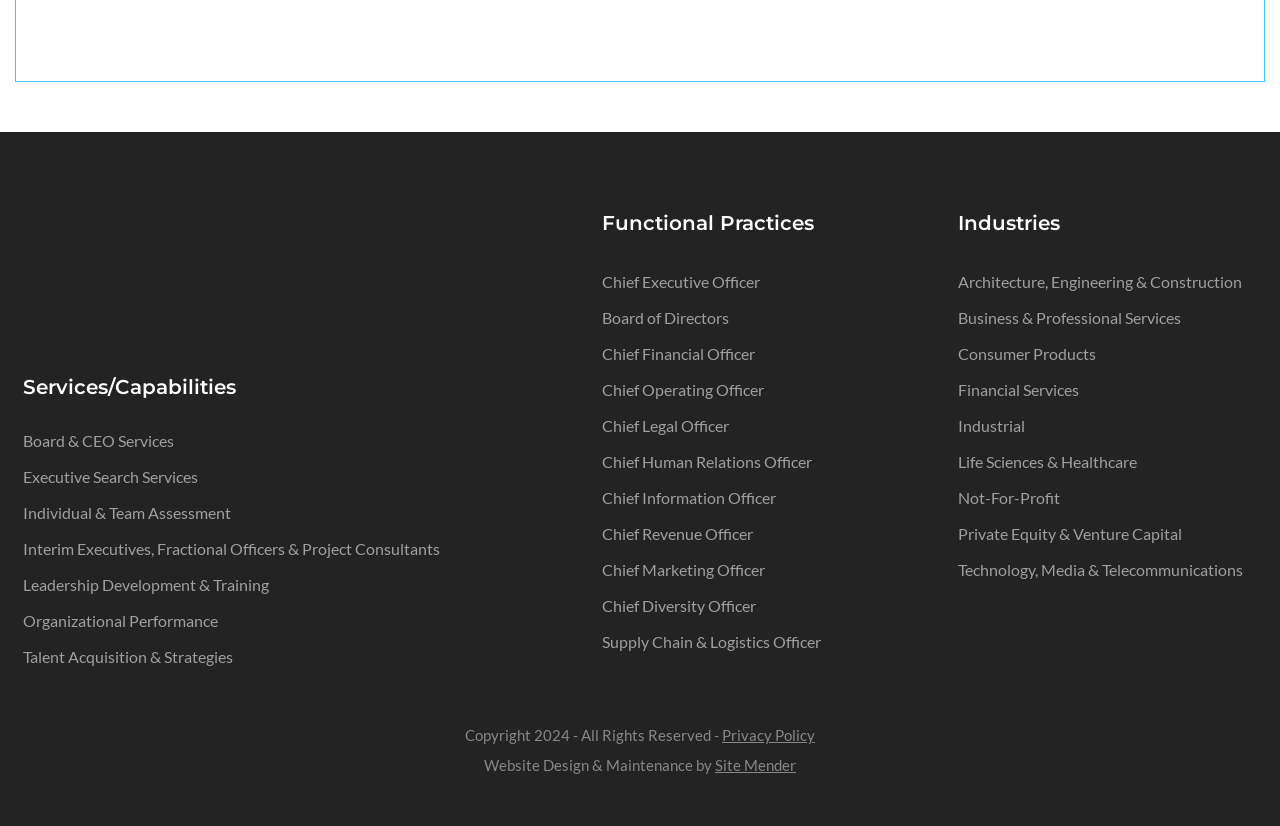What is the company's copyright year? Analyze the screenshot and reply with just one word or a short phrase.

2024